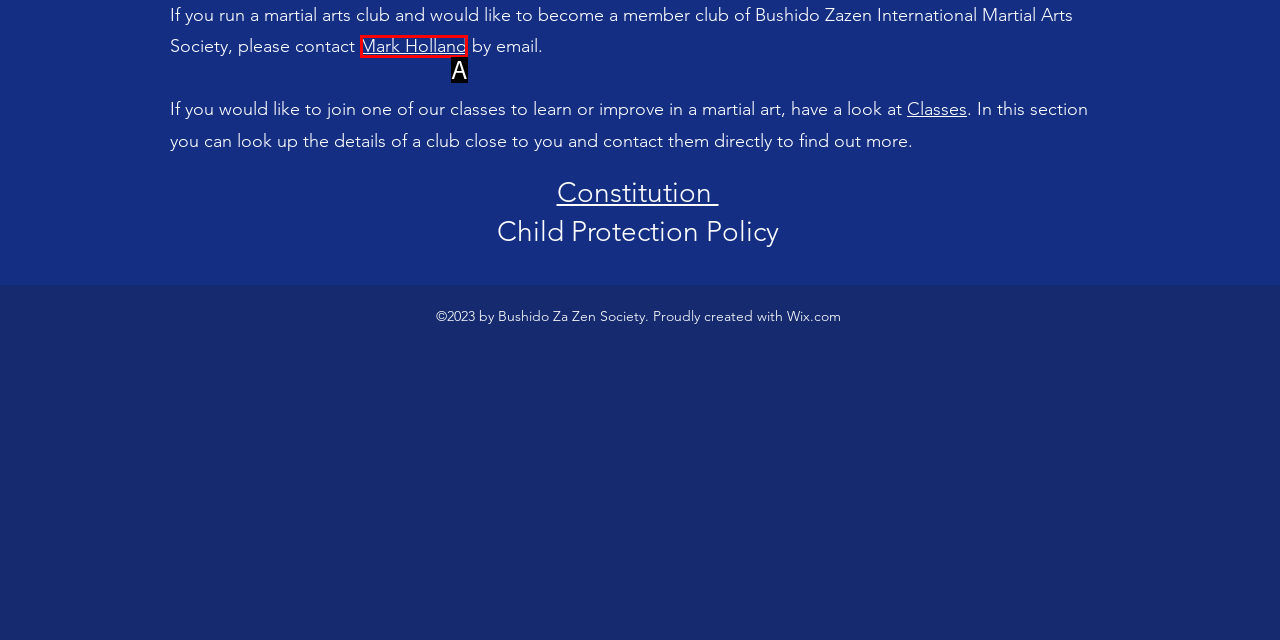Select the HTML element that corresponds to the description: Submit a Guest Blog!. Answer with the letter of the matching option directly from the choices given.

None